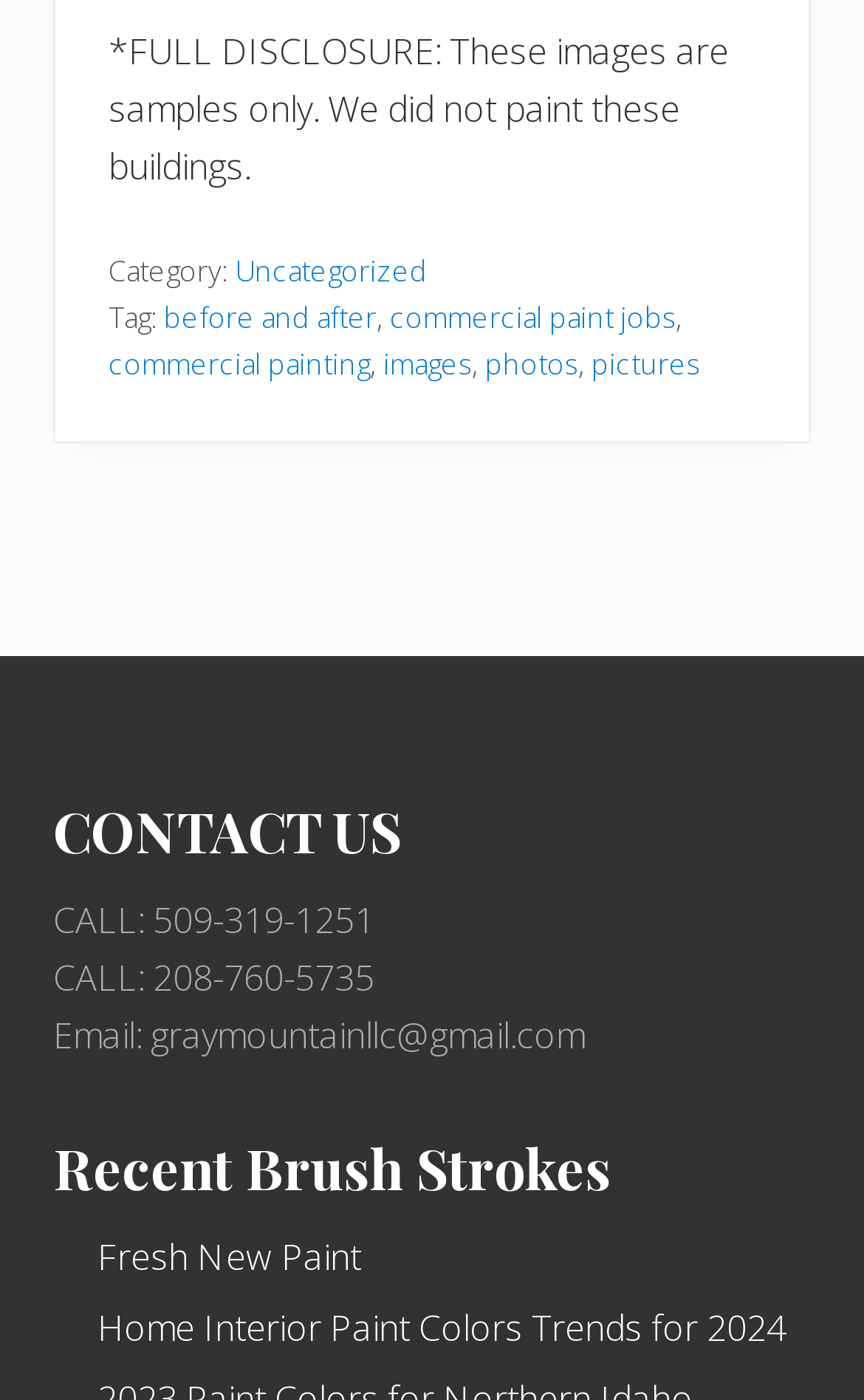Please specify the bounding box coordinates of the clickable section necessary to execute the following command: "click on 'before and after'".

[0.19, 0.212, 0.436, 0.241]